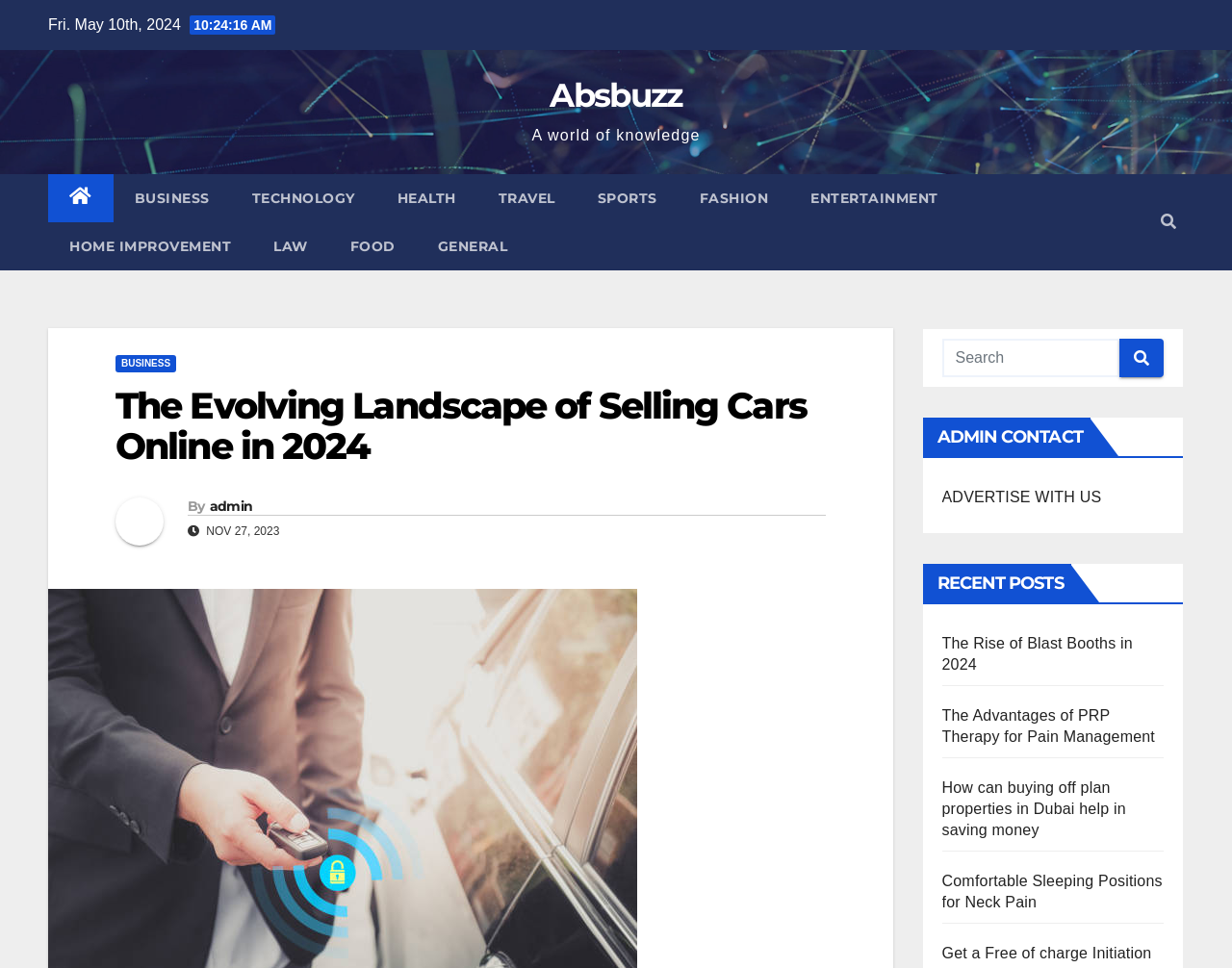Using the description: "name="s" placeholder="Search"", identify the bounding box of the corresponding UI element in the screenshot.

[0.764, 0.35, 0.909, 0.39]